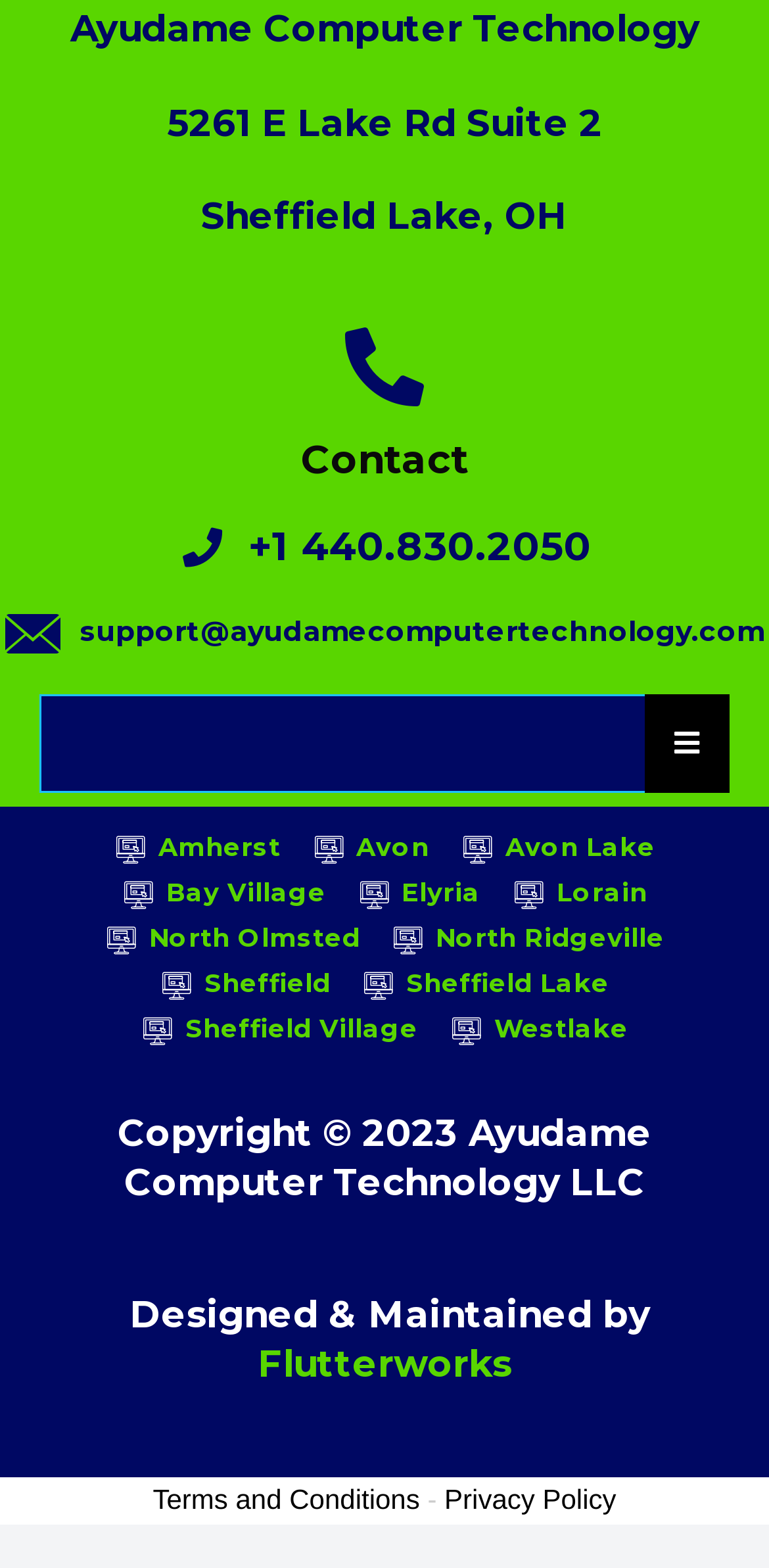Using a single word or phrase, answer the following question: 
How many locations are listed?

12